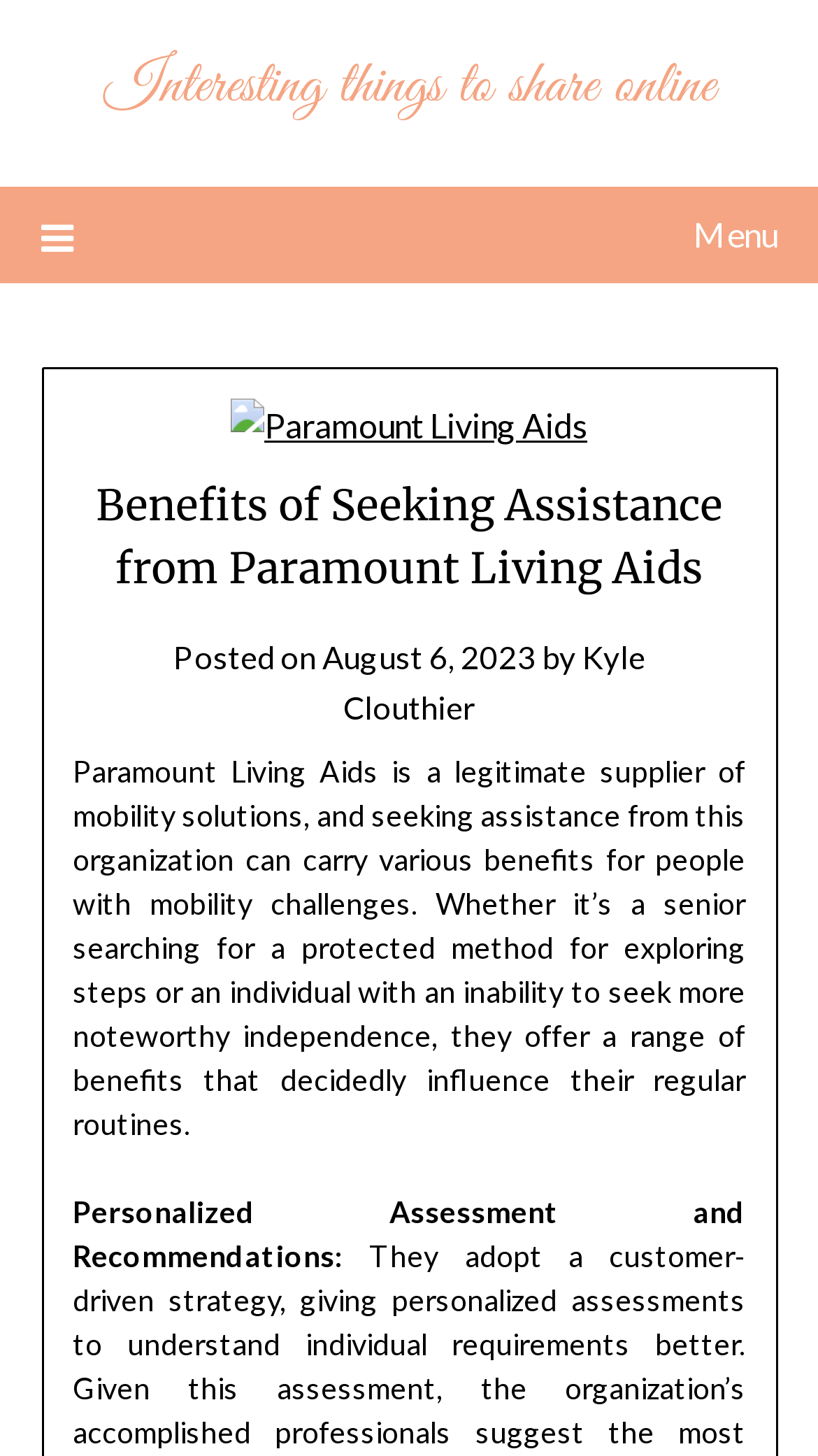Based on the element description August 6, 2023August 10, 2023, identify the bounding box coordinates for the UI element. The coordinates should be in the format (top-left x, top-left y, bottom-right x, bottom-right y) and within the 0 to 1 range.

[0.394, 0.437, 0.655, 0.463]